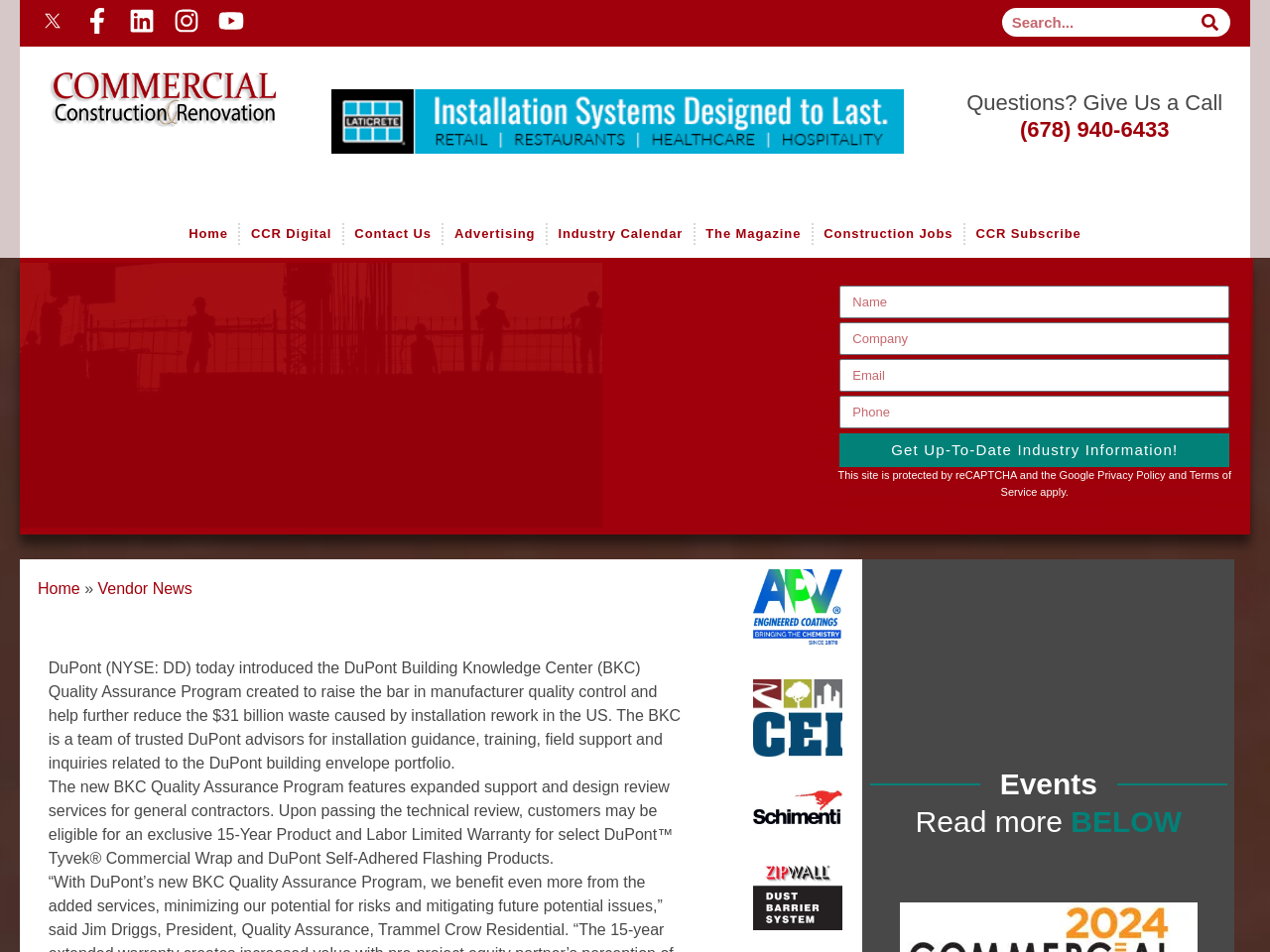Please determine the bounding box coordinates for the UI element described as: "Construction Jobs".

[0.647, 0.211, 0.752, 0.28]